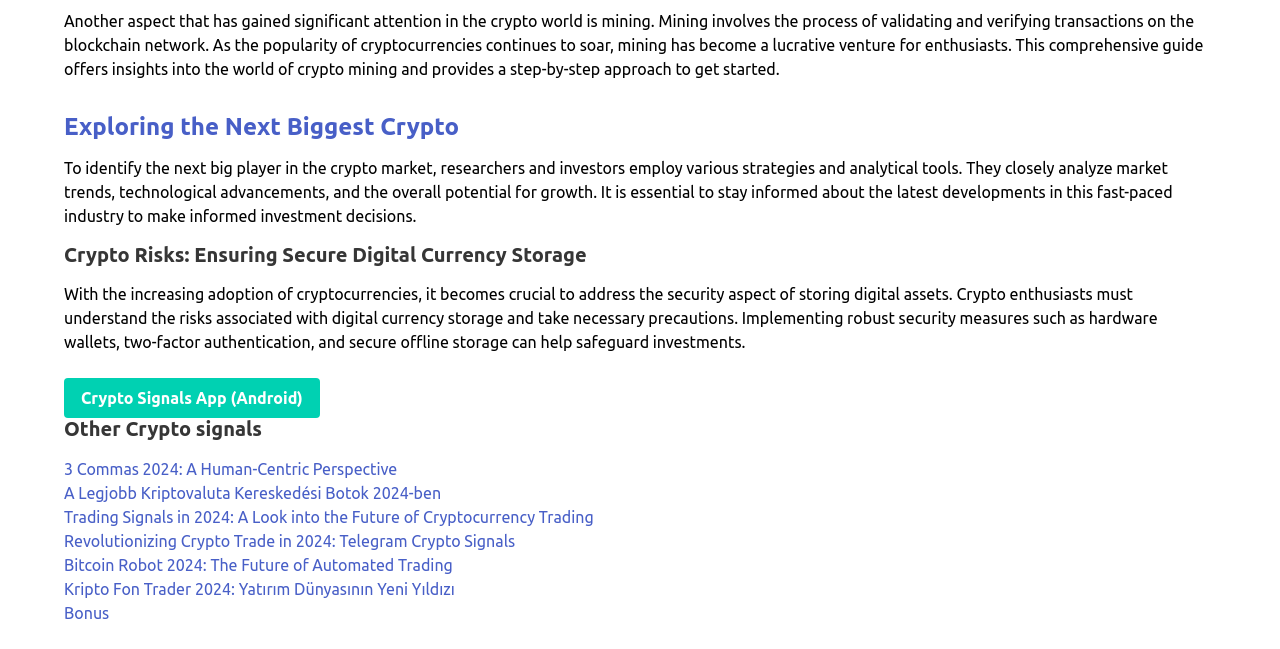Bounding box coordinates are to be given in the format (top-left x, top-left y, bottom-right x, bottom-right y). All values must be floating point numbers between 0 and 1. Provide the bounding box coordinate for the UI element described as: Exploring the Next Biggest Crypto

[0.05, 0.174, 0.359, 0.215]